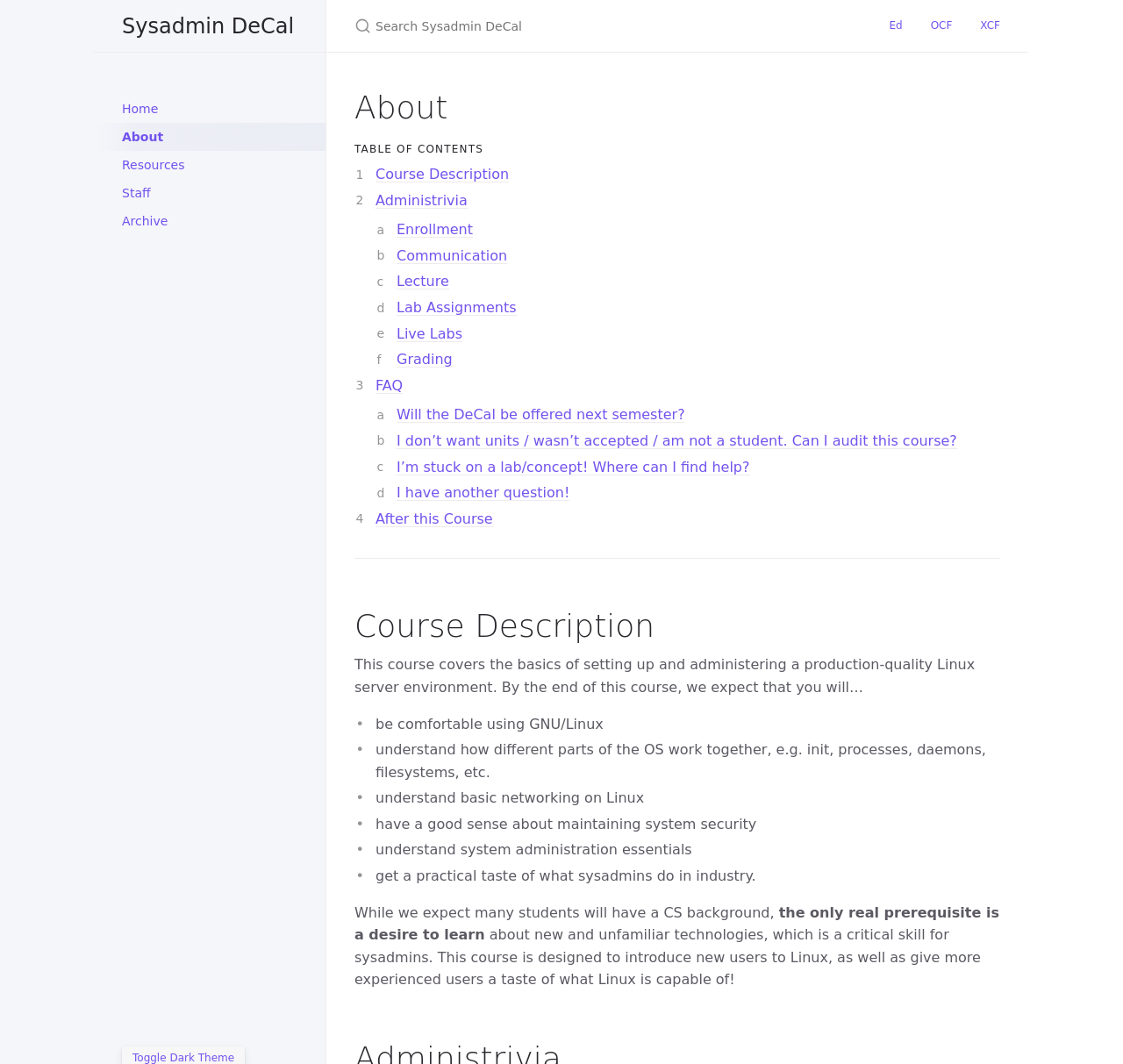What is the course about?
Look at the image and respond with a one-word or short-phrase answer.

Linux server environment